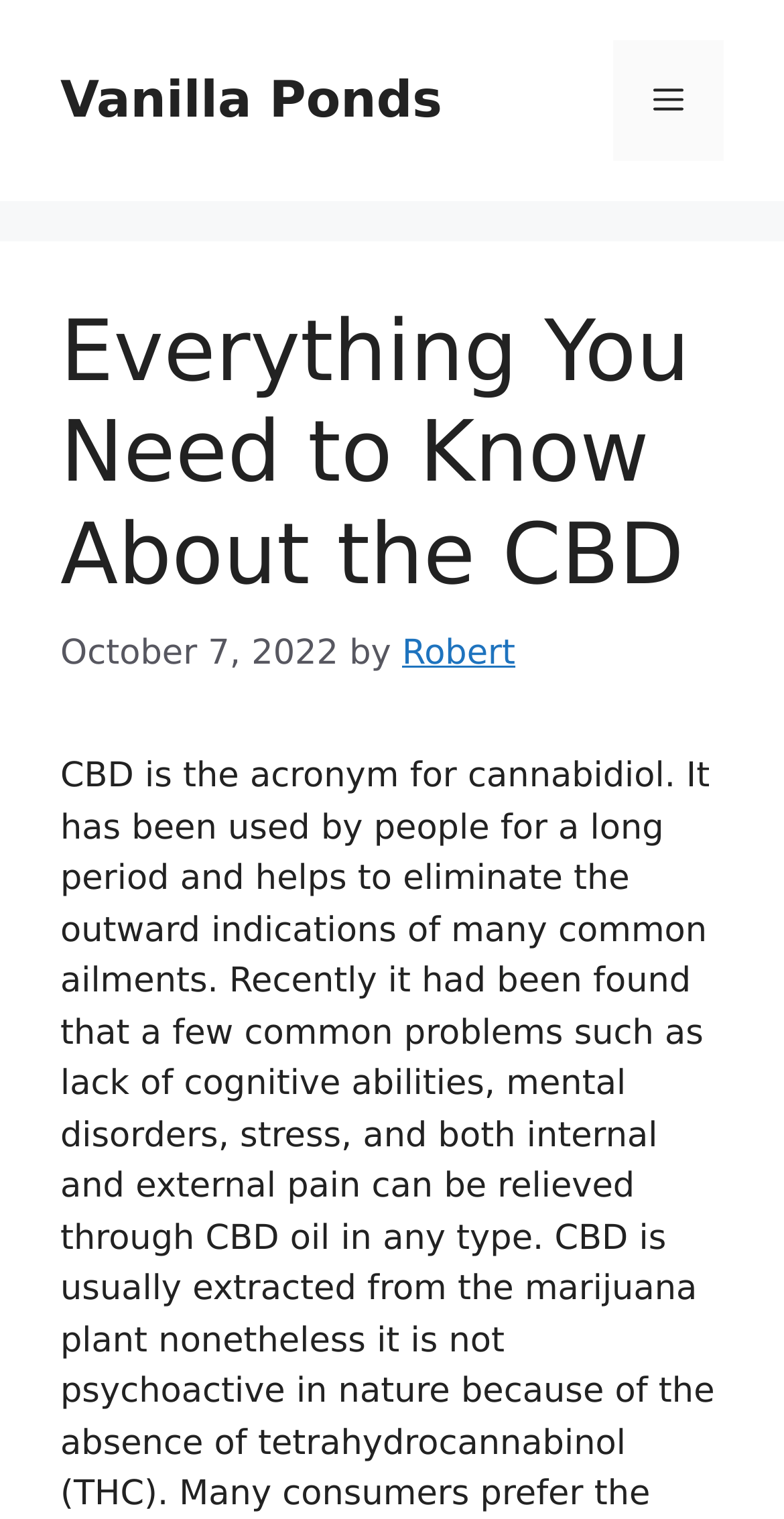Please provide a comprehensive response to the question based on the details in the image: What is the name of the website?

The name of the website can be found in the banner section at the top of the webpage, which contains a link with the text 'Vanilla Ponds'.